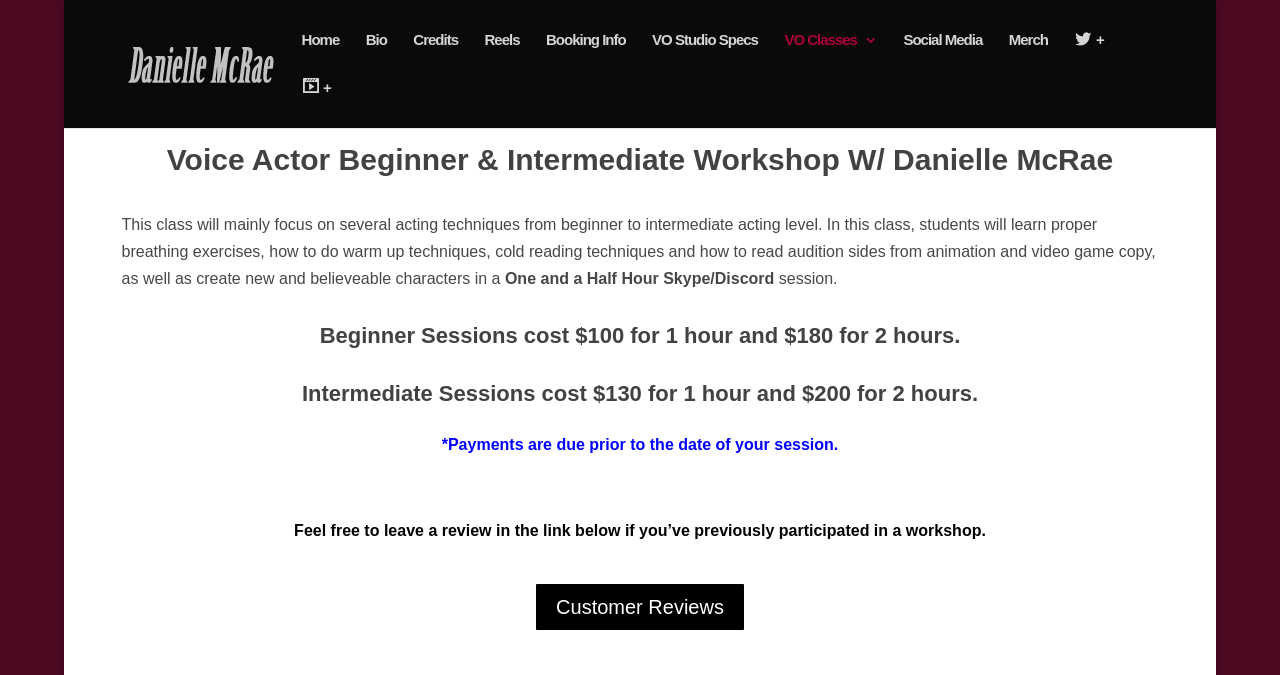Please identify the bounding box coordinates of the region to click in order to complete the task: "View the 'Bio' page". The coordinates must be four float numbers between 0 and 1, specified as [left, top, right, bottom].

[0.286, 0.049, 0.302, 0.119]